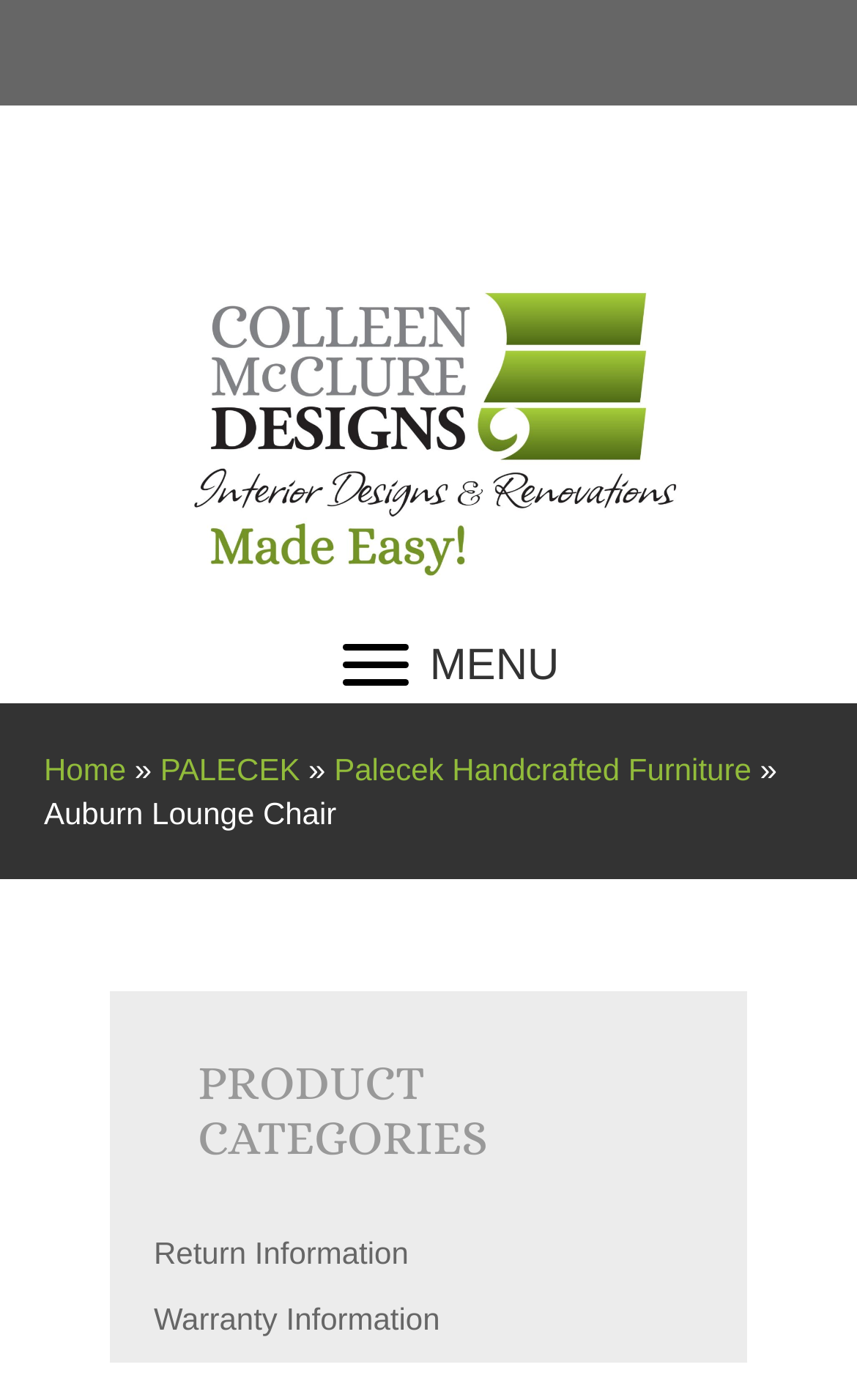Please identify the bounding box coordinates of the element I need to click to follow this instruction: "Learn about 'Warranty Information'".

[0.179, 0.929, 0.513, 0.954]